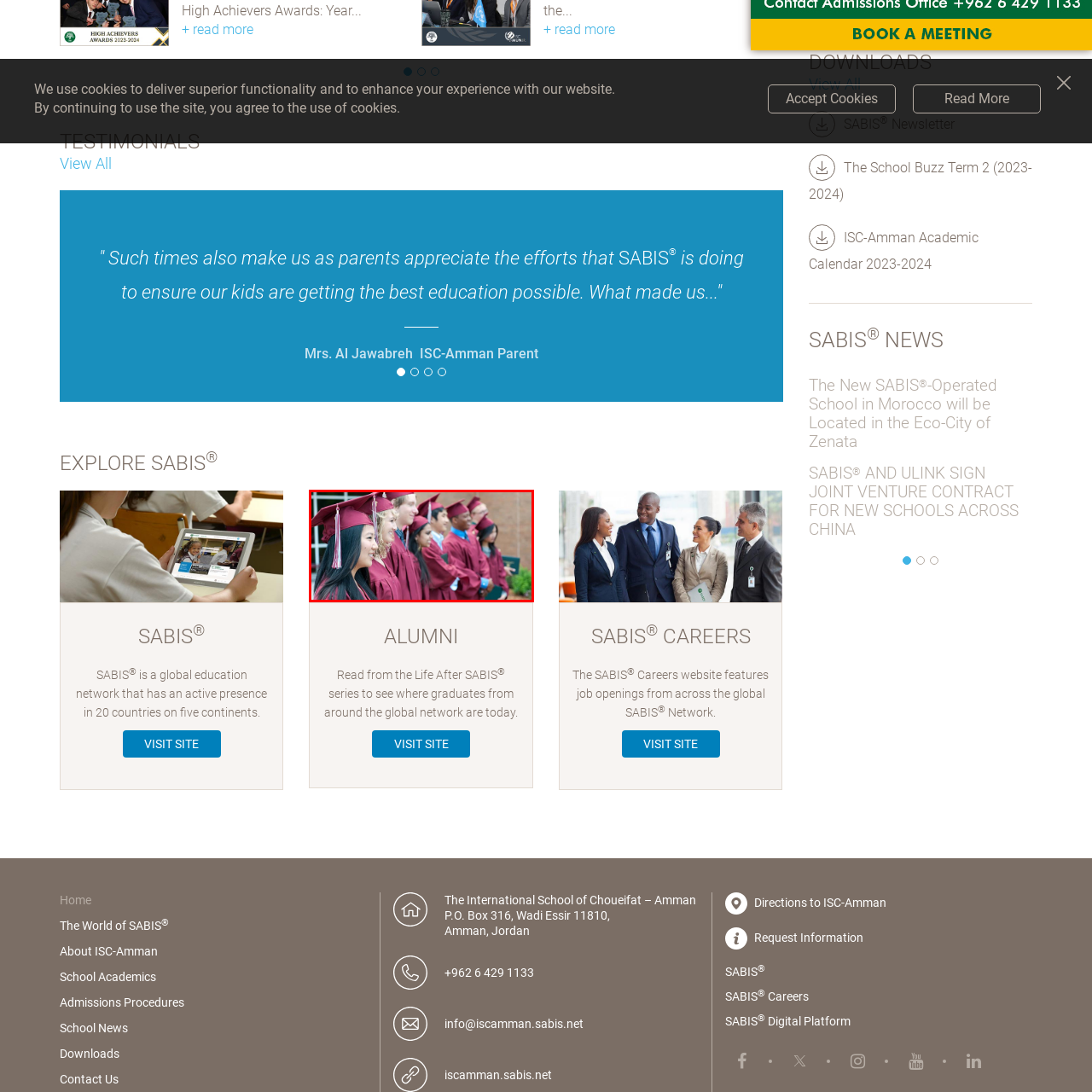What is the likely location of the graduation ceremony?
Direct your attention to the image marked by the red bounding box and answer the question with a single word or phrase.

A school